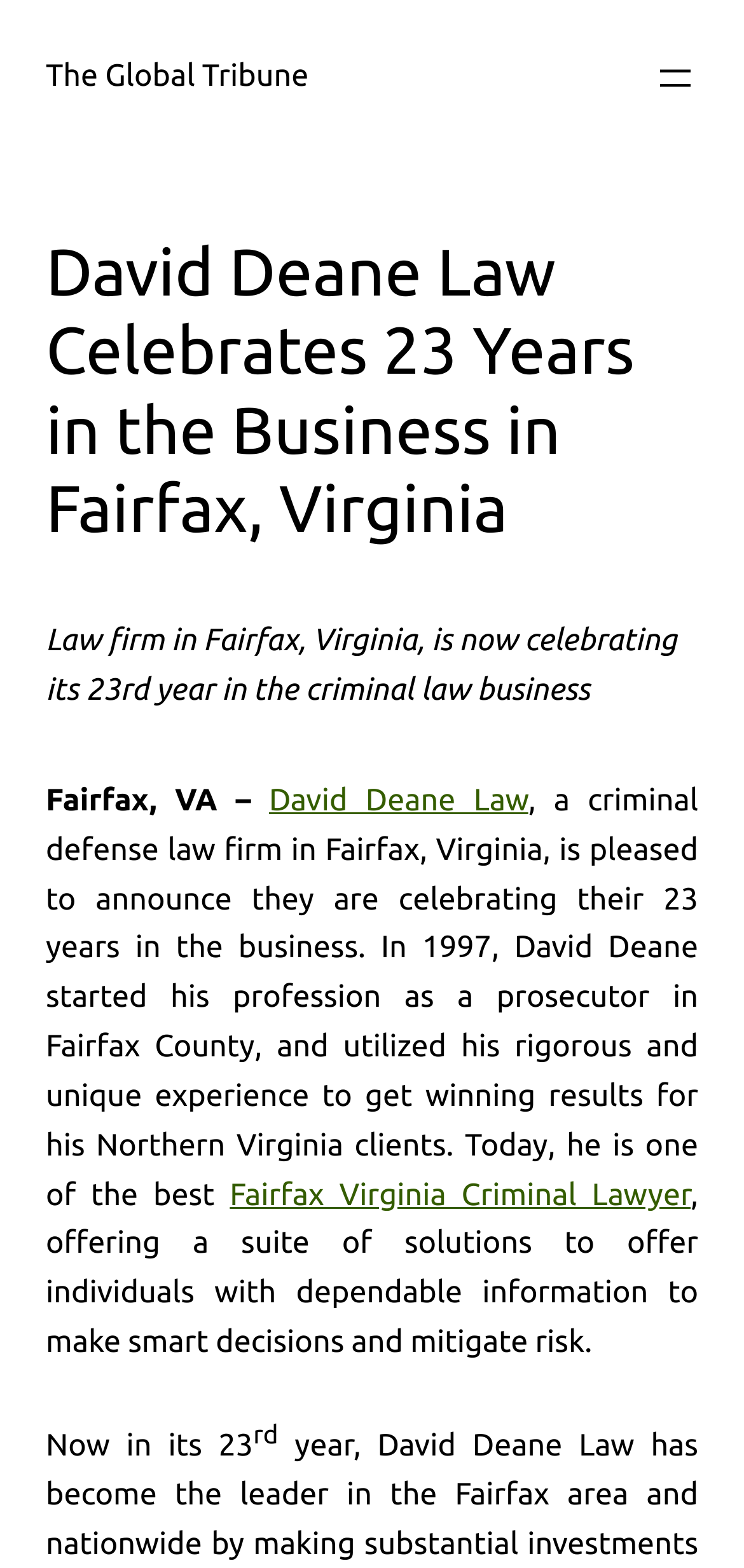What was David Deane's profession in 1997?
Please give a detailed and elaborate answer to the question based on the image.

According to the webpage, 'In 1997, David Deane started his profession as a prosecutor in Fairfax County', which indicates that David Deane's profession in 1997 was a prosecutor.